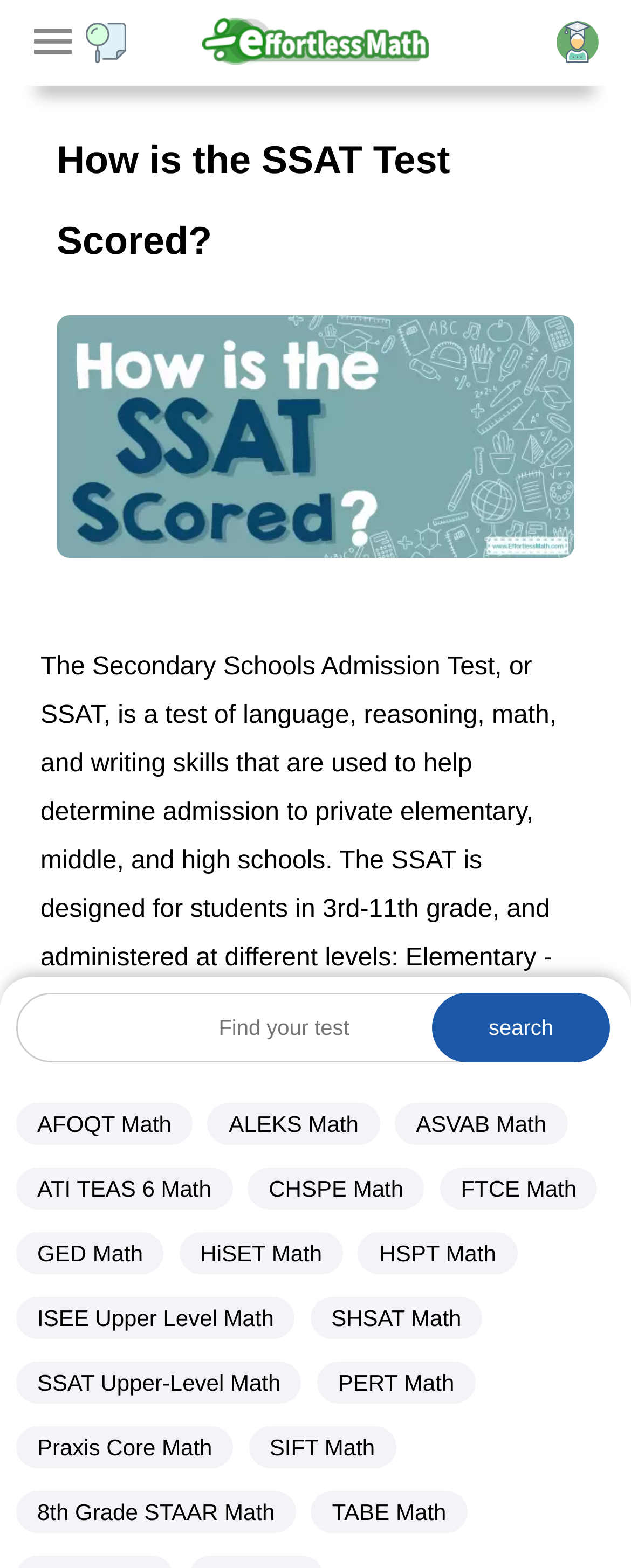Determine the bounding box coordinates of the UI element described by: "parent_node: Effortless Math".

[0.054, 0.014, 0.118, 0.04]